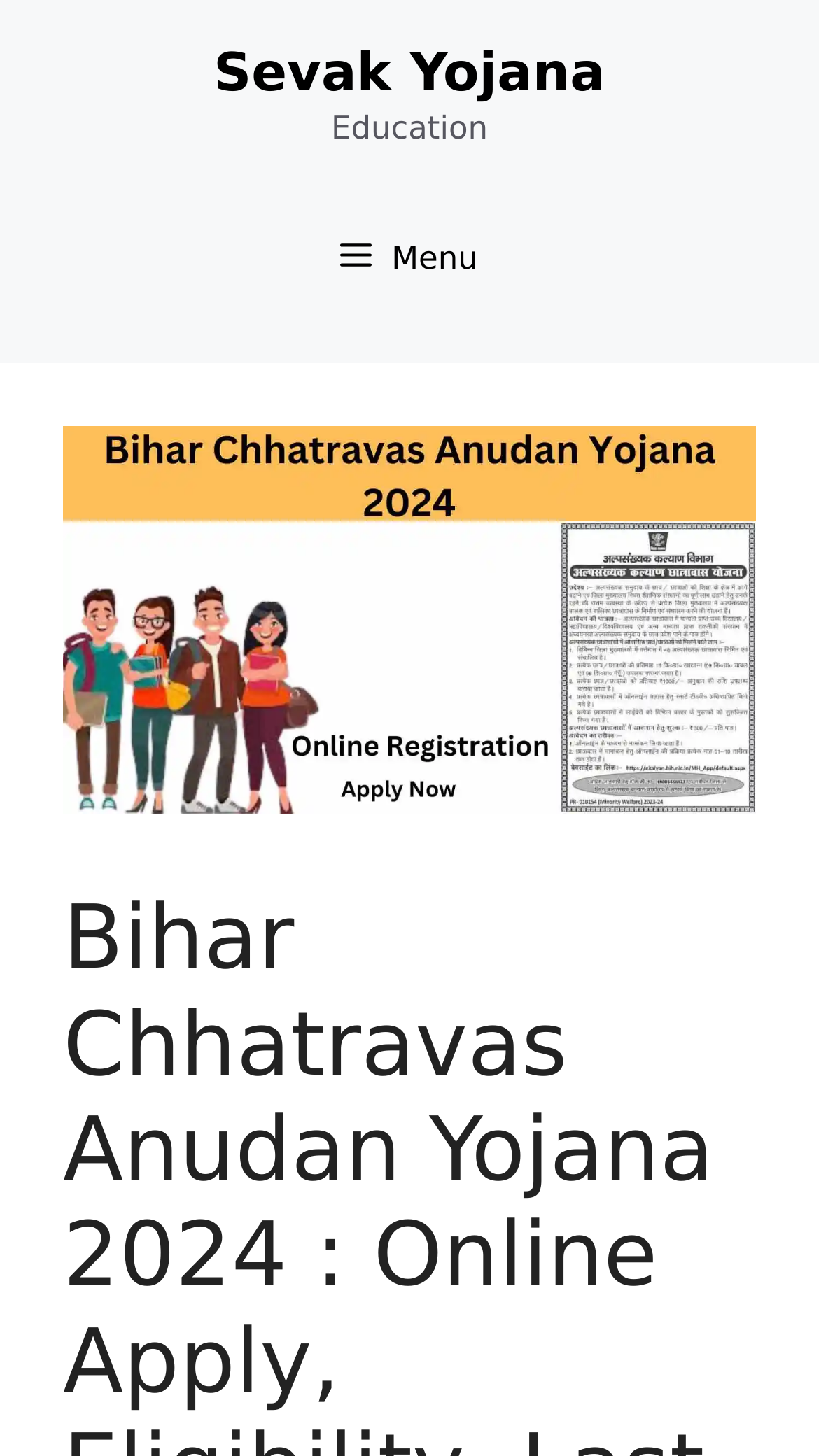Please specify the bounding box coordinates in the format (top-left x, top-left y, bottom-right x, bottom-right y), with values ranging from 0 to 1. Identify the bounding box for the UI component described as follows: Sevak Yojana

[0.261, 0.029, 0.739, 0.071]